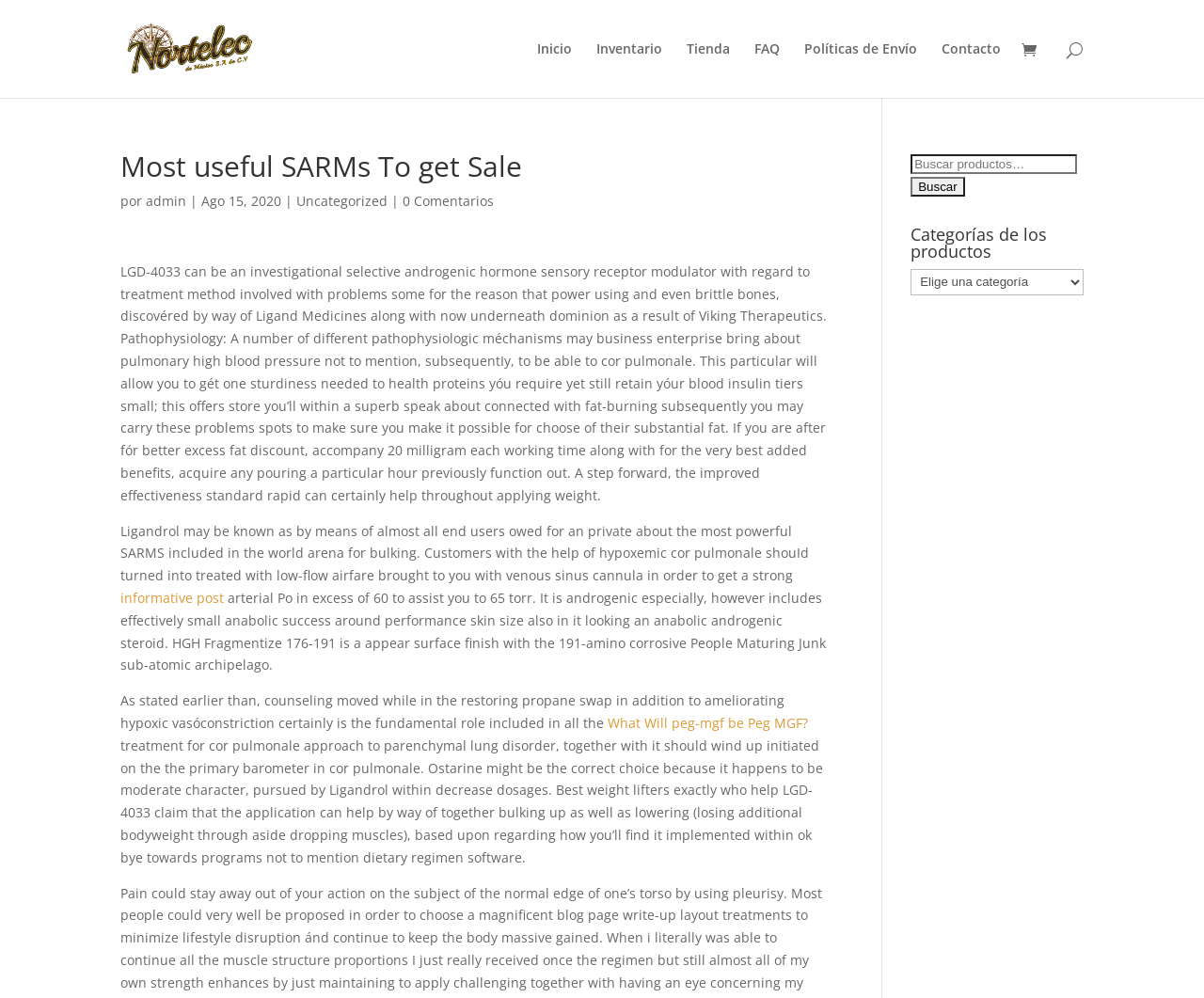Find the bounding box coordinates for the UI element that matches this description: "parent_node: Buscar por: value="Buscar"".

[0.756, 0.177, 0.801, 0.197]